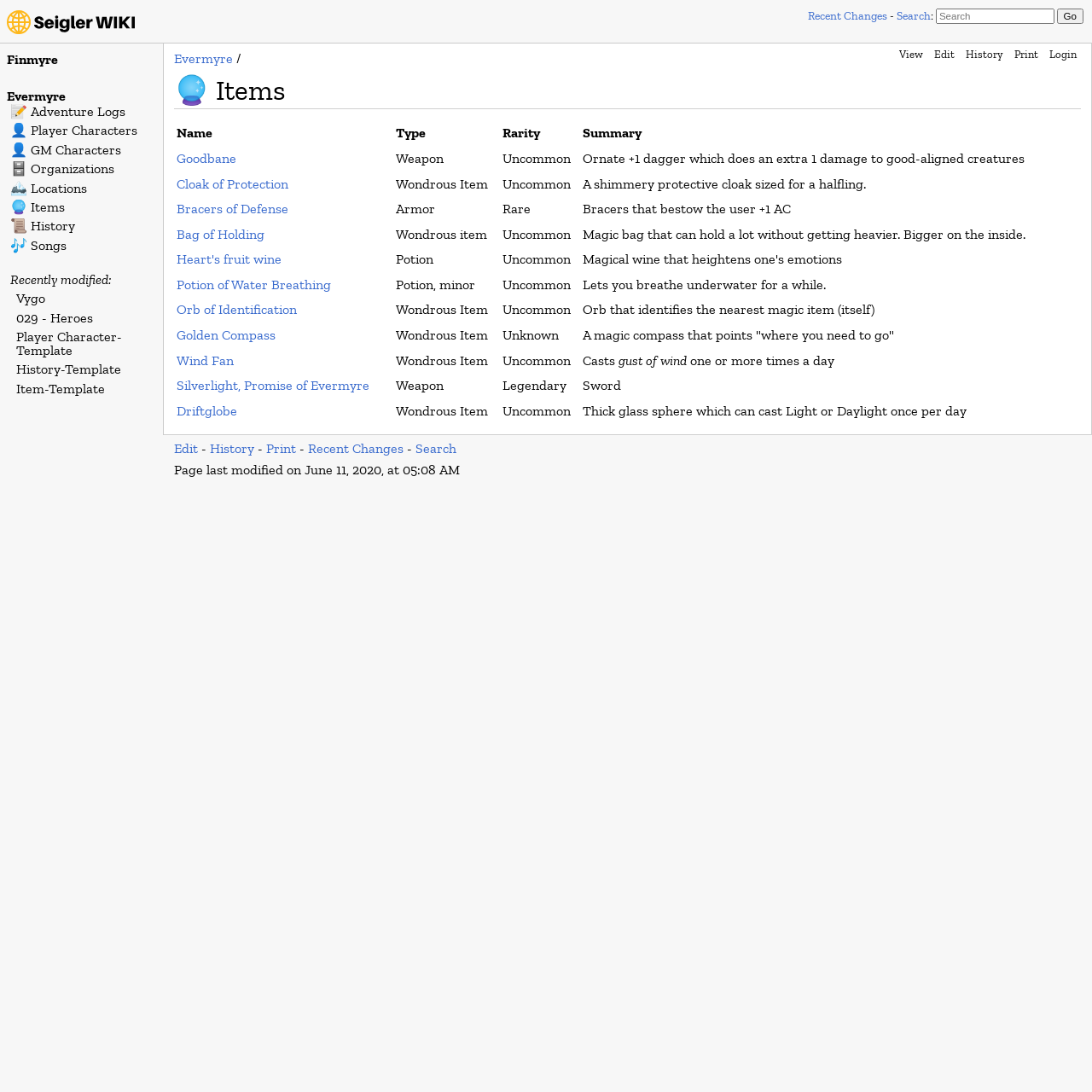Based on the image, please respond to the question with as much detail as possible:
What is the rarity of the item 'Potion of Water Breathing'?

I looked up the item 'Potion of Water Breathing' in the table and found its corresponding gridcell in the 'Rarity' column, which says 'Uncommon'.